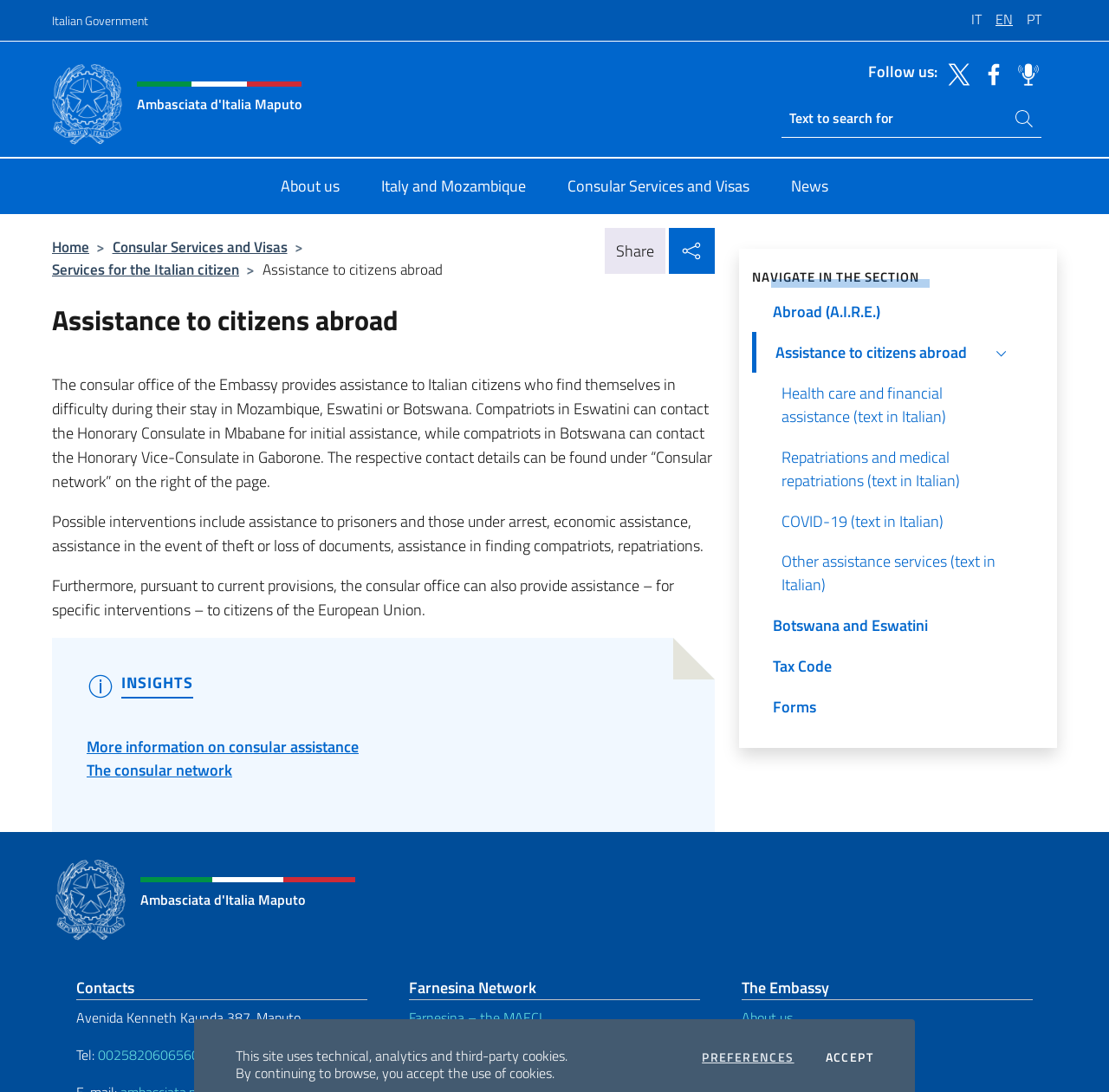Locate the bounding box coordinates of the UI element described by: "Italy and Mozambico". Provide the coordinates as four float numbers between 0 and 1, formatted as [left, top, right, bottom].

[0.669, 0.956, 0.777, 0.976]